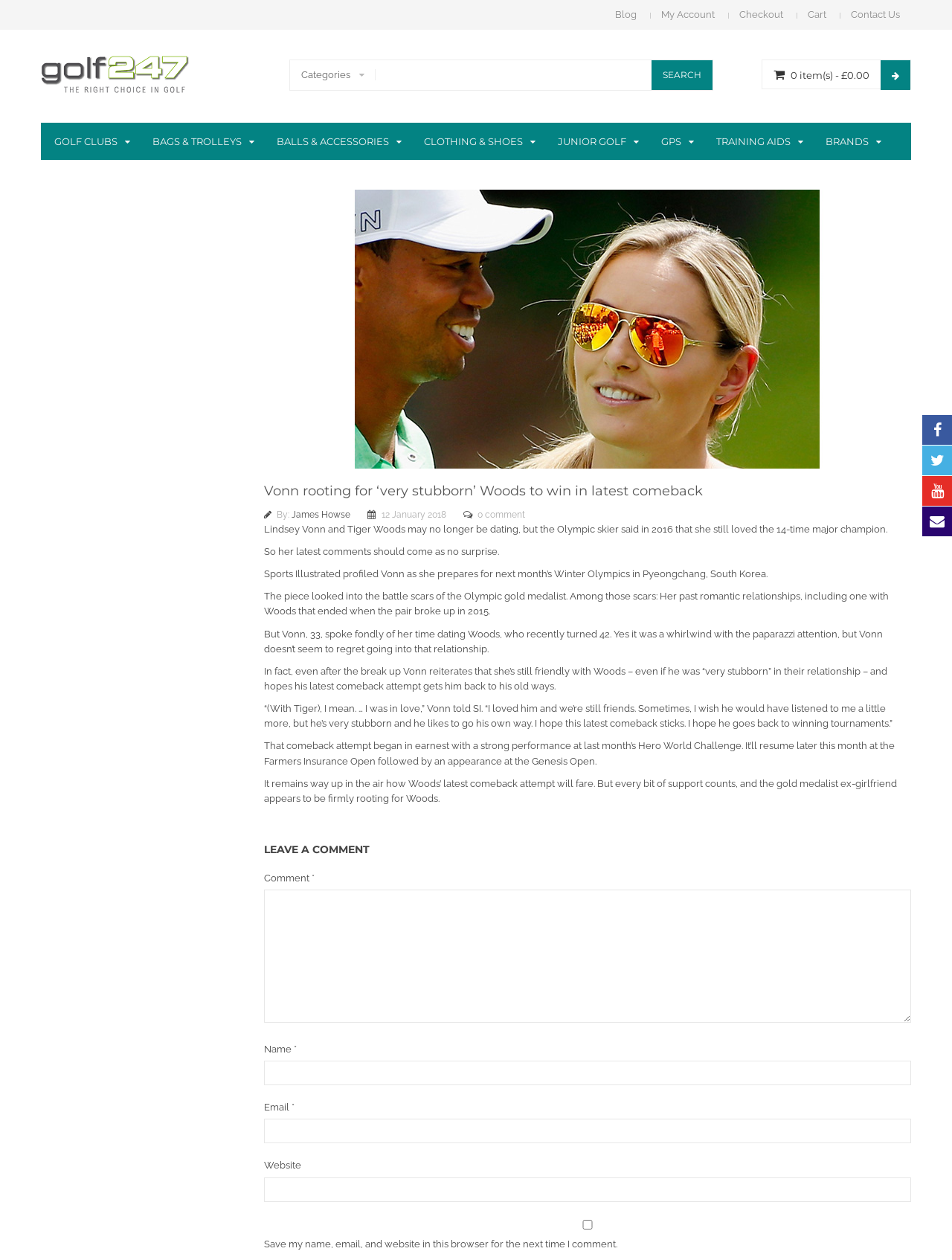Write an extensive caption that covers every aspect of the webpage.

This webpage is about a news article from Golf 247, a UK-based online golf shop. At the top of the page, there are several links to different sections of the website, including "Blog", "My Account", "Checkout", "Cart", and "Contact Us". Below these links, there is a logo and a search bar with a button labeled "Search".

On the left side of the page, there is a menu with links to various golf-related categories, such as "GOLF CLUBS", "BAGS & TROLLEYS", "BALLS & ACCESSORIES", and more. These links are accompanied by a small icon.

The main content of the page is an article about Lindsey Vonn, an Olympic skier, and her comments about Tiger Woods, a professional golfer. The article is divided into several paragraphs, with headings and subheadings. There is also a section for leaving a comment, which includes fields for name, email, website, and a checkbox to save the user's information for future comments.

At the bottom of the page, there is a section with a heading "LEAVE A COMMENT" and a form to submit a comment. The form includes fields for comment, name, email, website, and a checkbox to save the user's information.

Throughout the page, there are several images and icons, including a logo for Golf 247 and small icons next to the links in the menu.